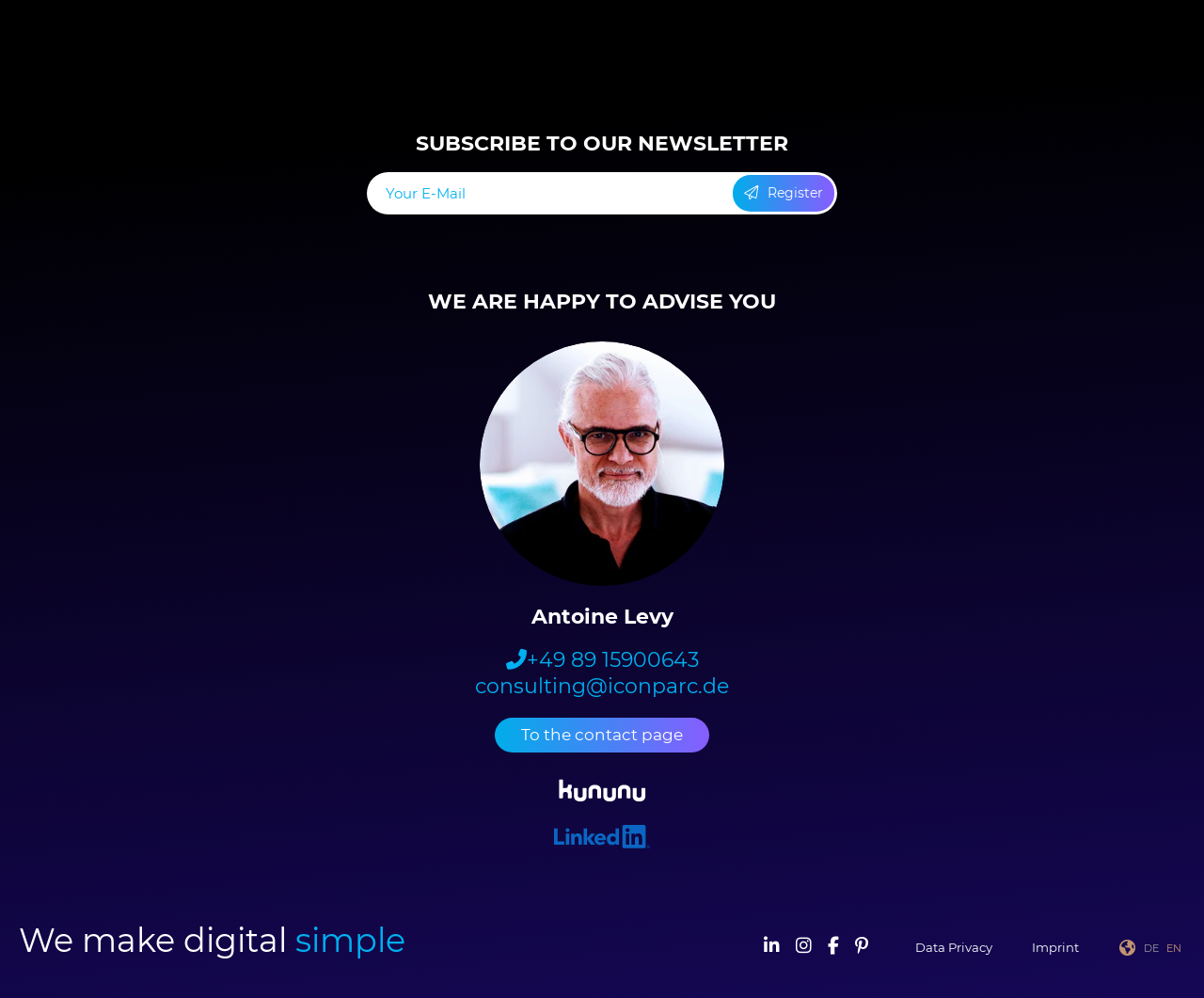Predict the bounding box coordinates of the area that should be clicked to accomplish the following instruction: "Enter email address". The bounding box coordinates should consist of four float numbers between 0 and 1, i.e., [left, top, right, bottom].

[0.305, 0.172, 0.695, 0.215]